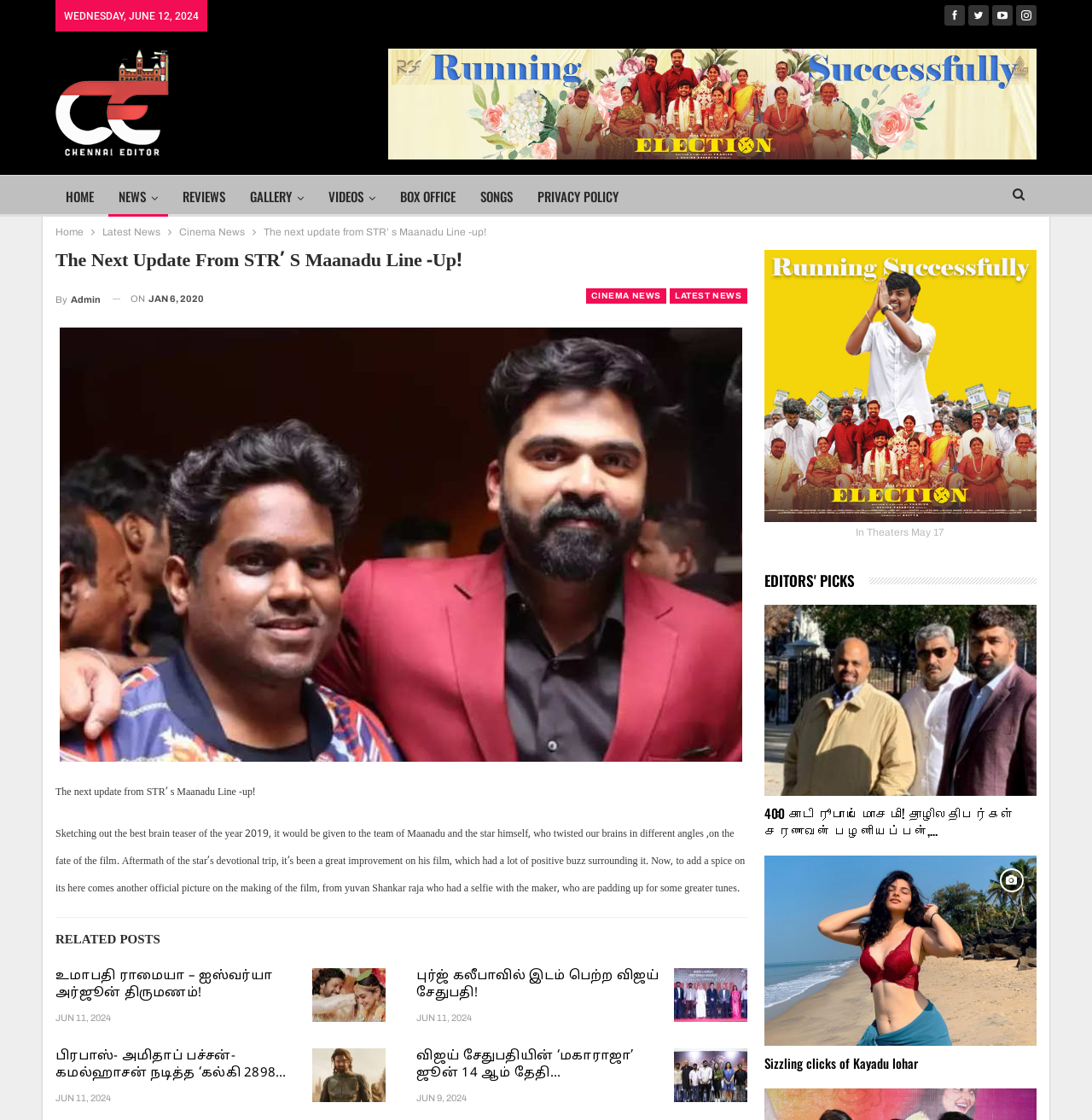Locate the primary heading on the webpage and return its text.

The Next Update From STR’ S Maanadu Line -Up!